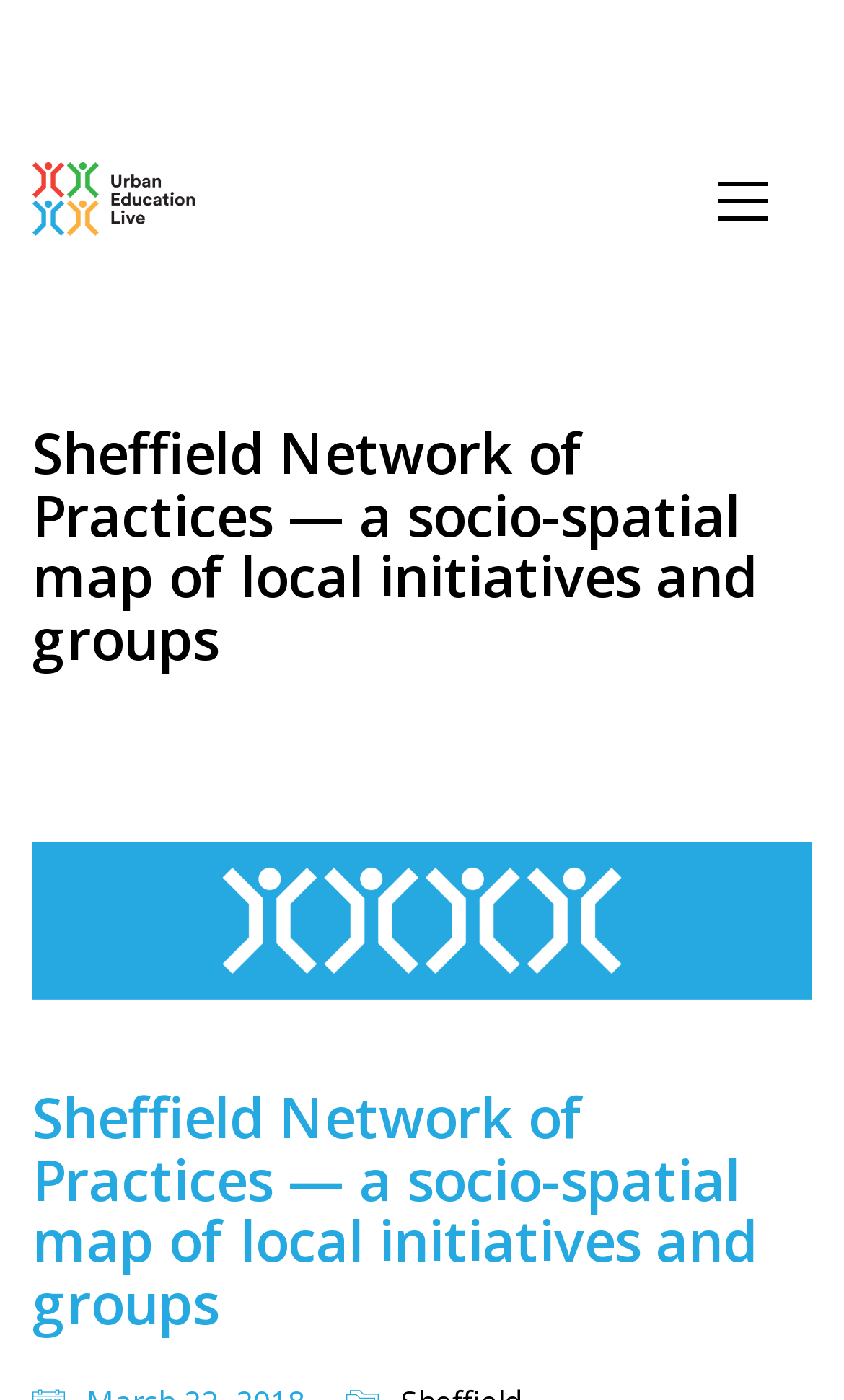Utilize the information from the image to answer the question in detail:
What is the theme of the local initiatives and groups being mapped?

The meta description mentions 'Learning about space through socio-spatial mapping' and the heading elements refer to 'local initiatives and groups', suggesting that the theme of the mapped entities is related to space and education, possibly in the context of urban planning or community development.